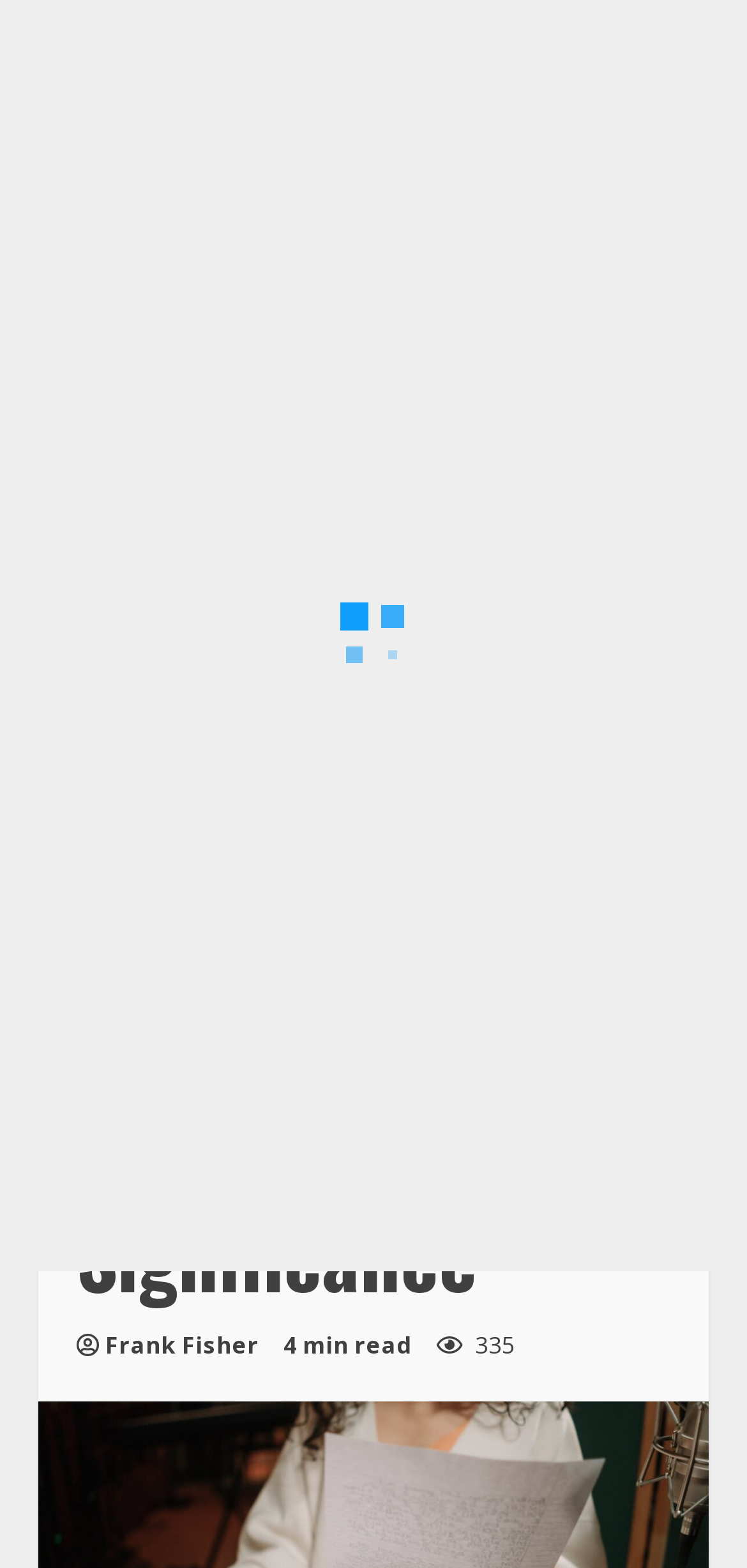What is the name of the blog?
Using the information from the image, answer the question thoroughly.

I found the name of the blog by looking at the top-left corner of the webpage, where I saw a link with the text 'The Stripes Blog' and an accompanying image with the same name.